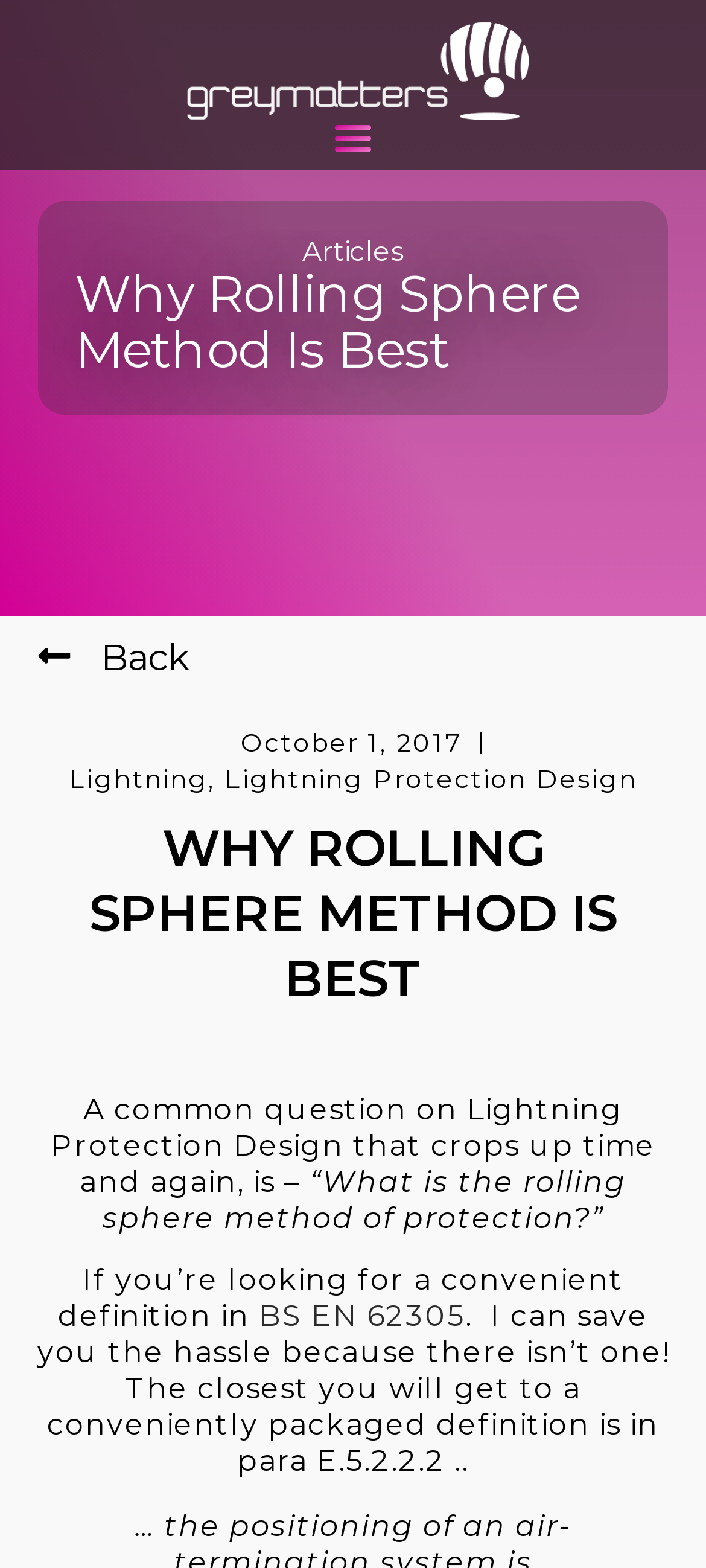Given the element description Back, identify the bounding box coordinates for the UI element on the webpage screenshot. The format should be (top-left x, top-left y, bottom-right x, bottom-right y), with values between 0 and 1.

[0.05, 0.406, 0.268, 0.434]